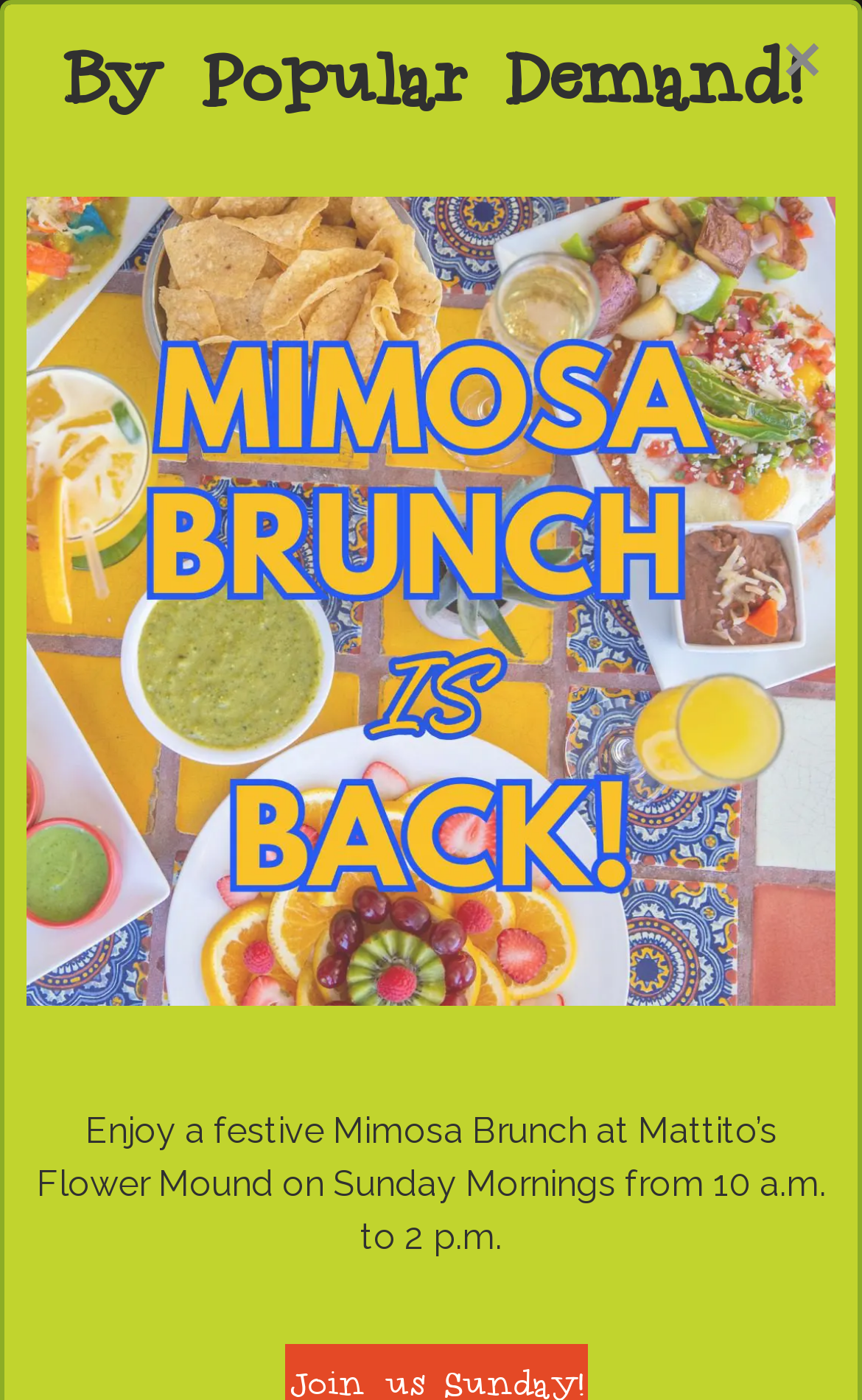Using the provided element description, identify the bounding box coordinates as (top-left x, top-left y, bottom-right x, bottom-right y). Ensure all values are between 0 and 1. Description: parent_node: By Popular Demand! aria-label="Close"

[0.892, 0.019, 0.969, 0.066]